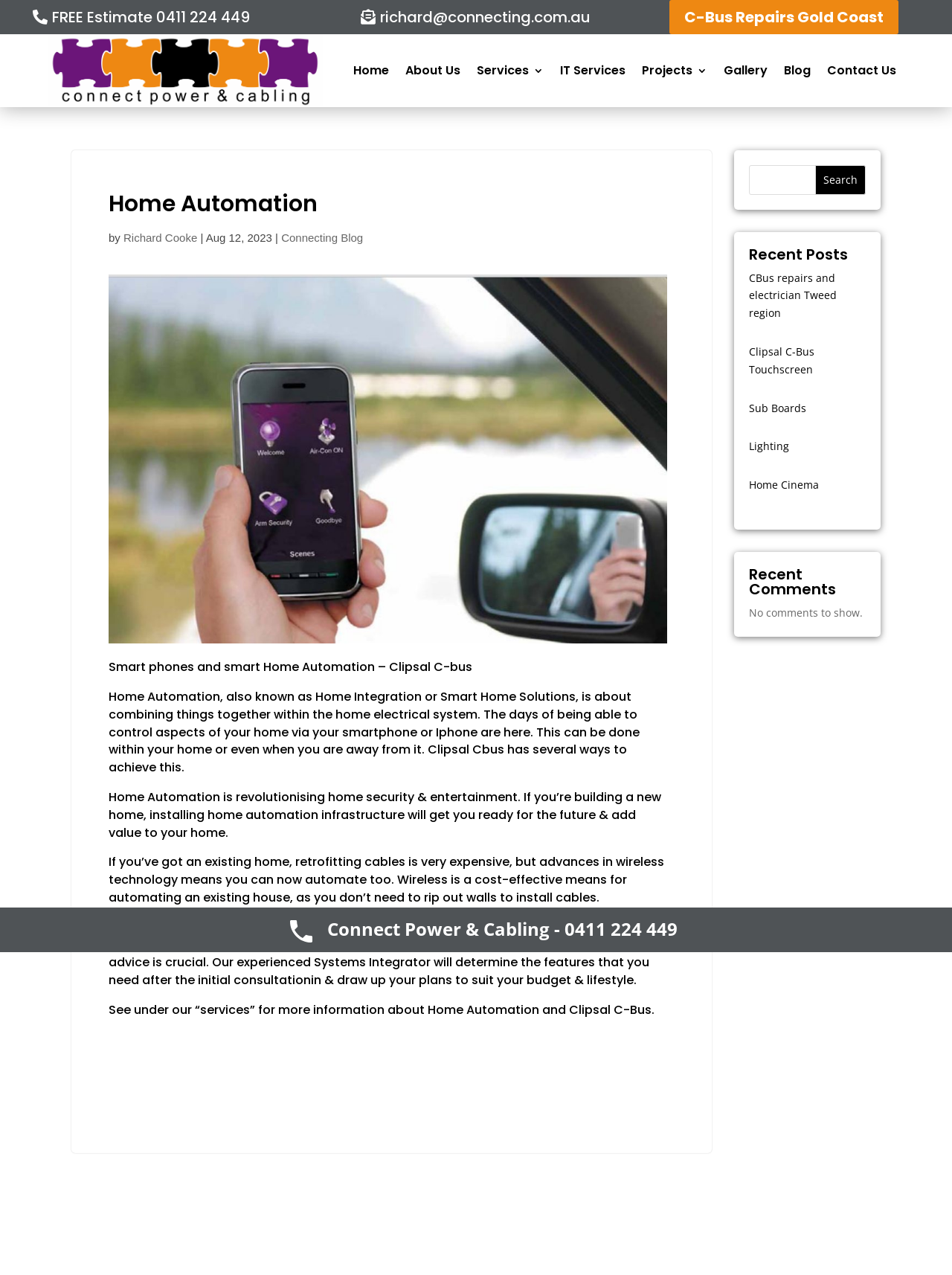Can you find the bounding box coordinates of the area I should click to execute the following instruction: "Click on the 'FREE Estimate 0411 224 449' link"?

[0.023, 0.0, 0.273, 0.027]